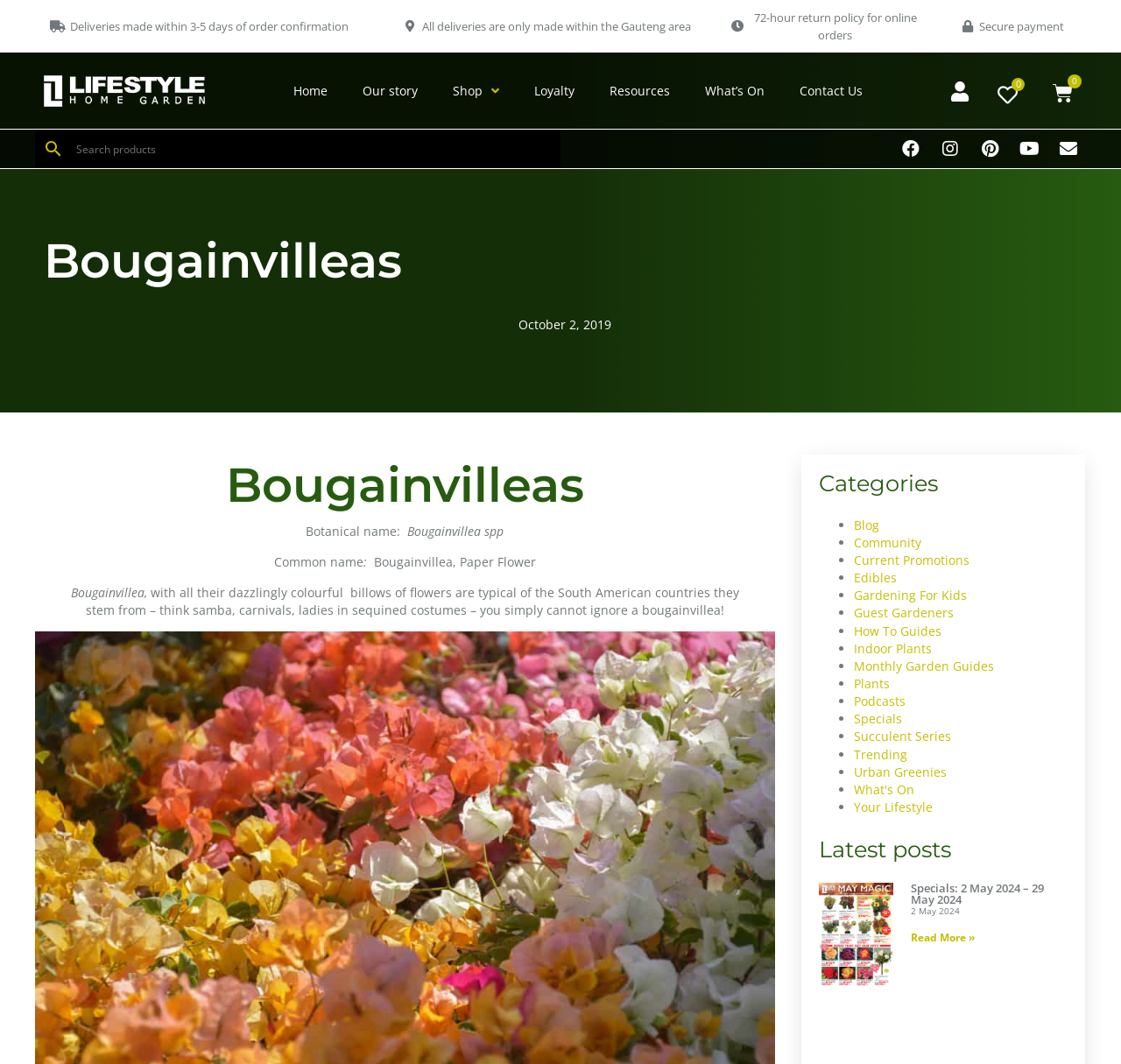Use the details in the image to answer the question thoroughly: 
What is the common name of the Bougainvillea plant?

In the blockquote section, it is mentioned that the common name of the Bougainvillea plant is 'Bougainvillea, Paper Flower', so the common name is Paper Flower.